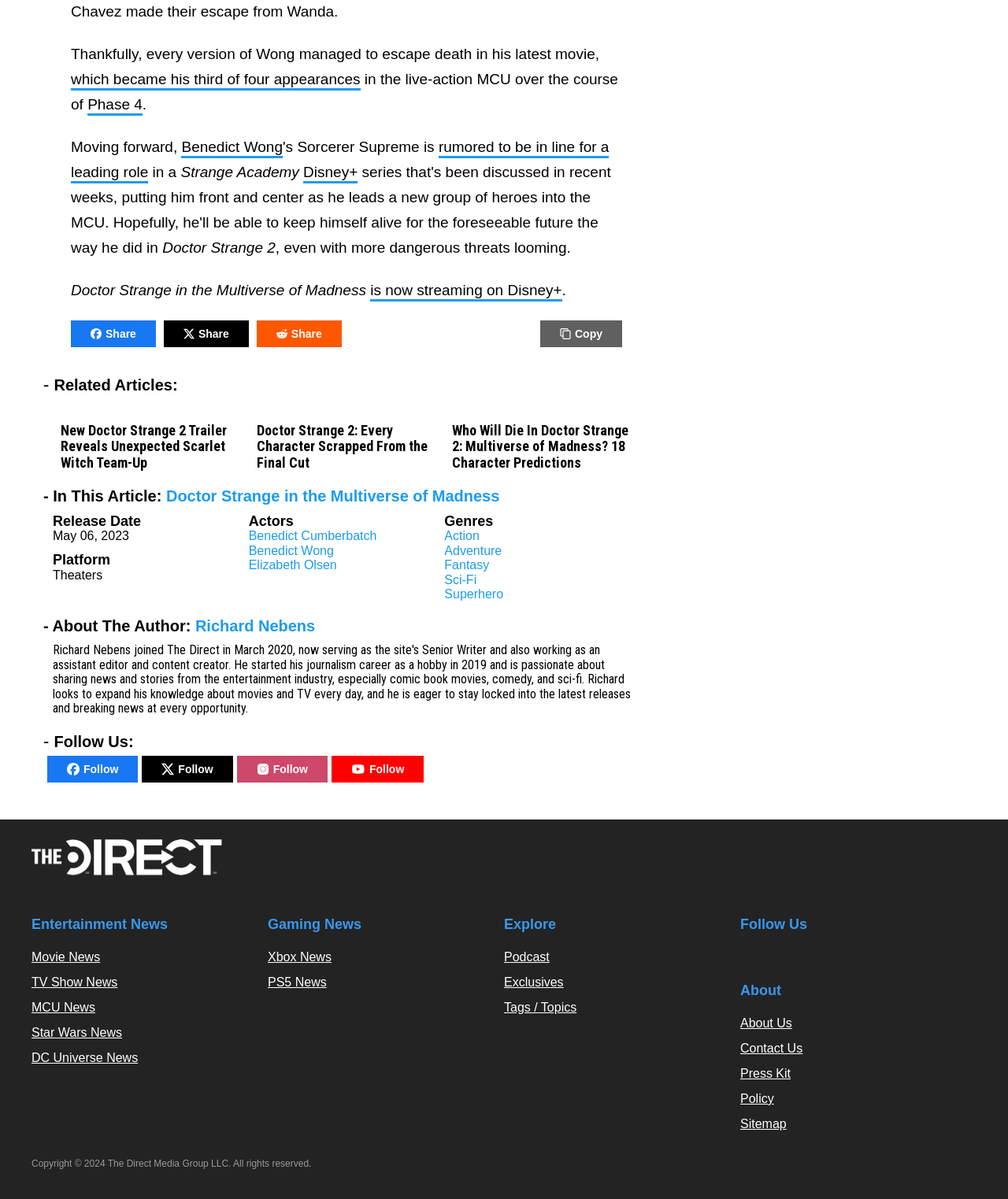How many Marvel characters met their end?
Using the image as a reference, answer the question in detail.

The answer can be found in the StaticText element with the text 'Nearly a dozen Marvel characters met their end one way or another in' at coordinates [0.07, 0.781, 0.534, 0.795], which provides the information about the number of Marvel characters who died.